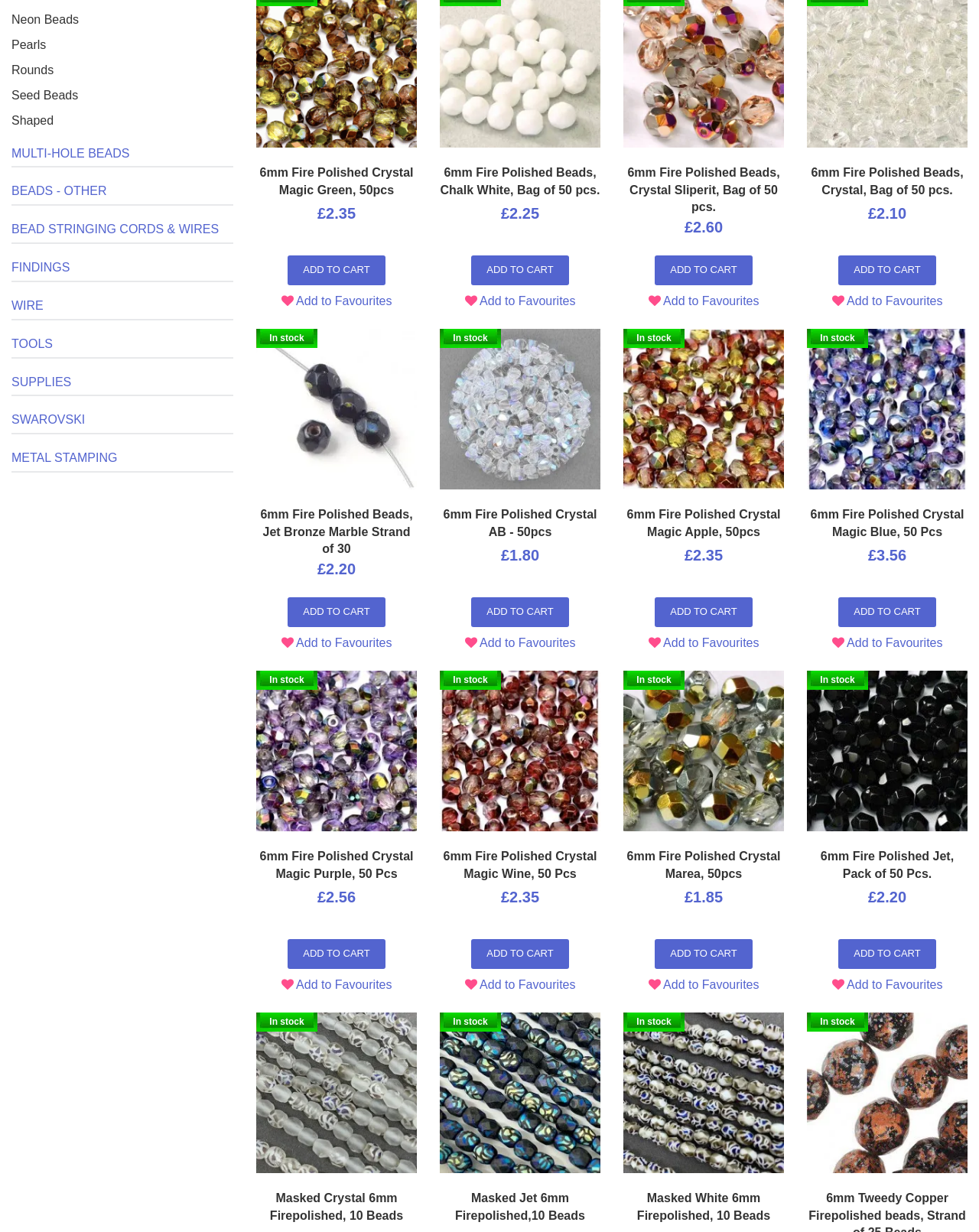Using the format (top-left x, top-left y, bottom-right x, bottom-right y), provide the bounding box coordinates for the described UI element. All values should be floating point numbers between 0 and 1: Masked Jet 6mm Firepolished,10 Beads

[0.465, 0.967, 0.598, 0.992]